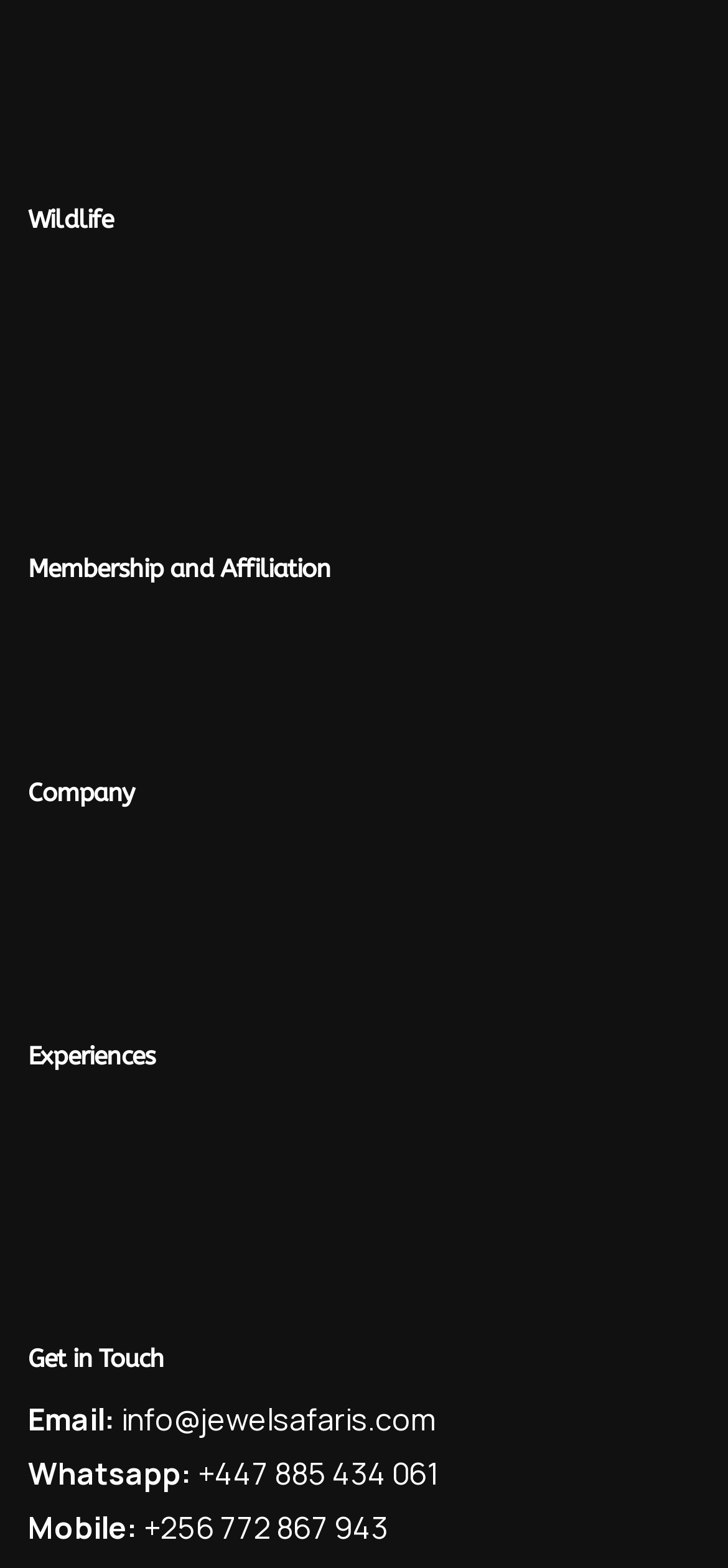What is the theme of the webpage? Based on the image, give a response in one word or a short phrase.

Safaris